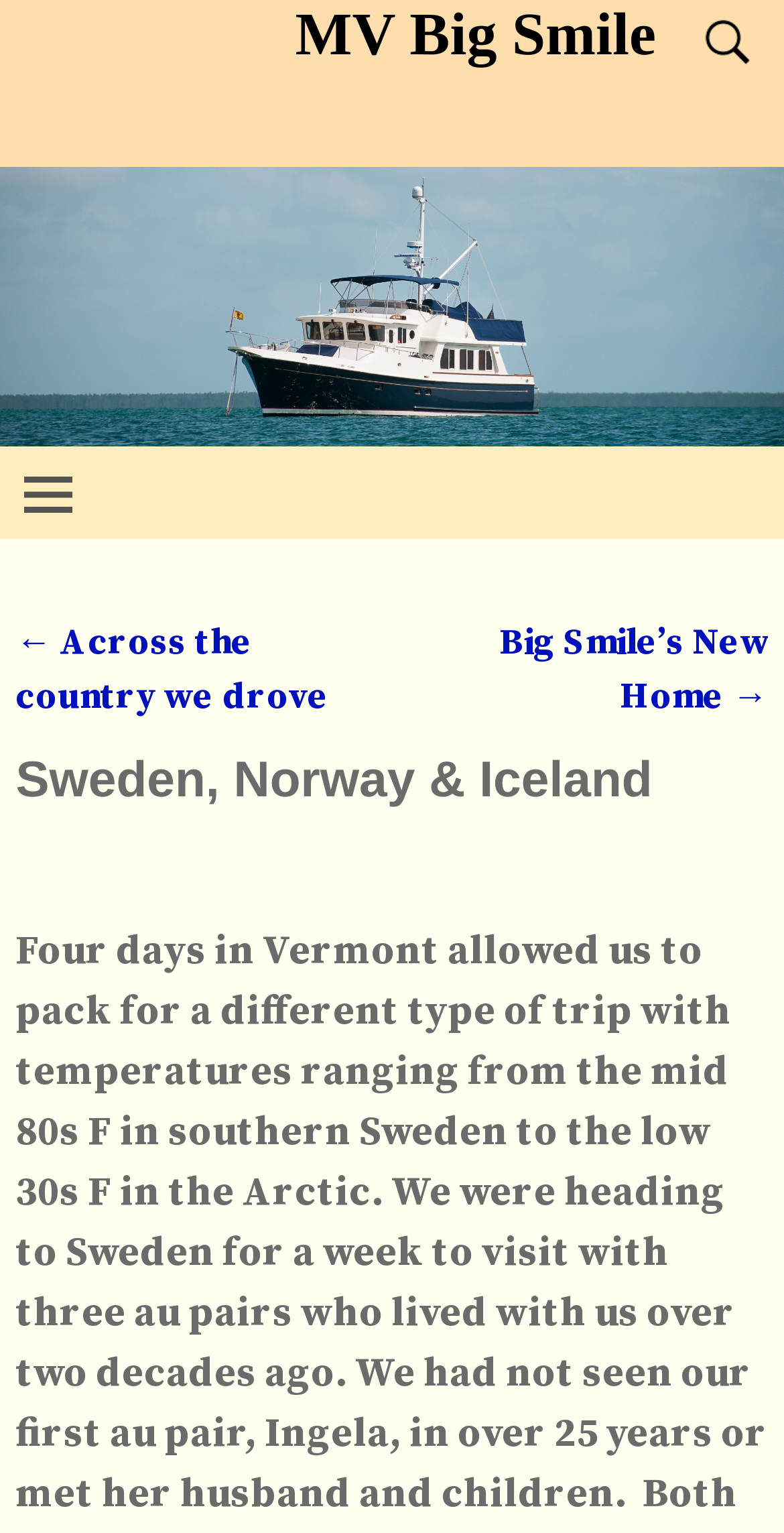What is the name of the ship?
Refer to the screenshot and answer in one word or phrase.

MV Big Smile